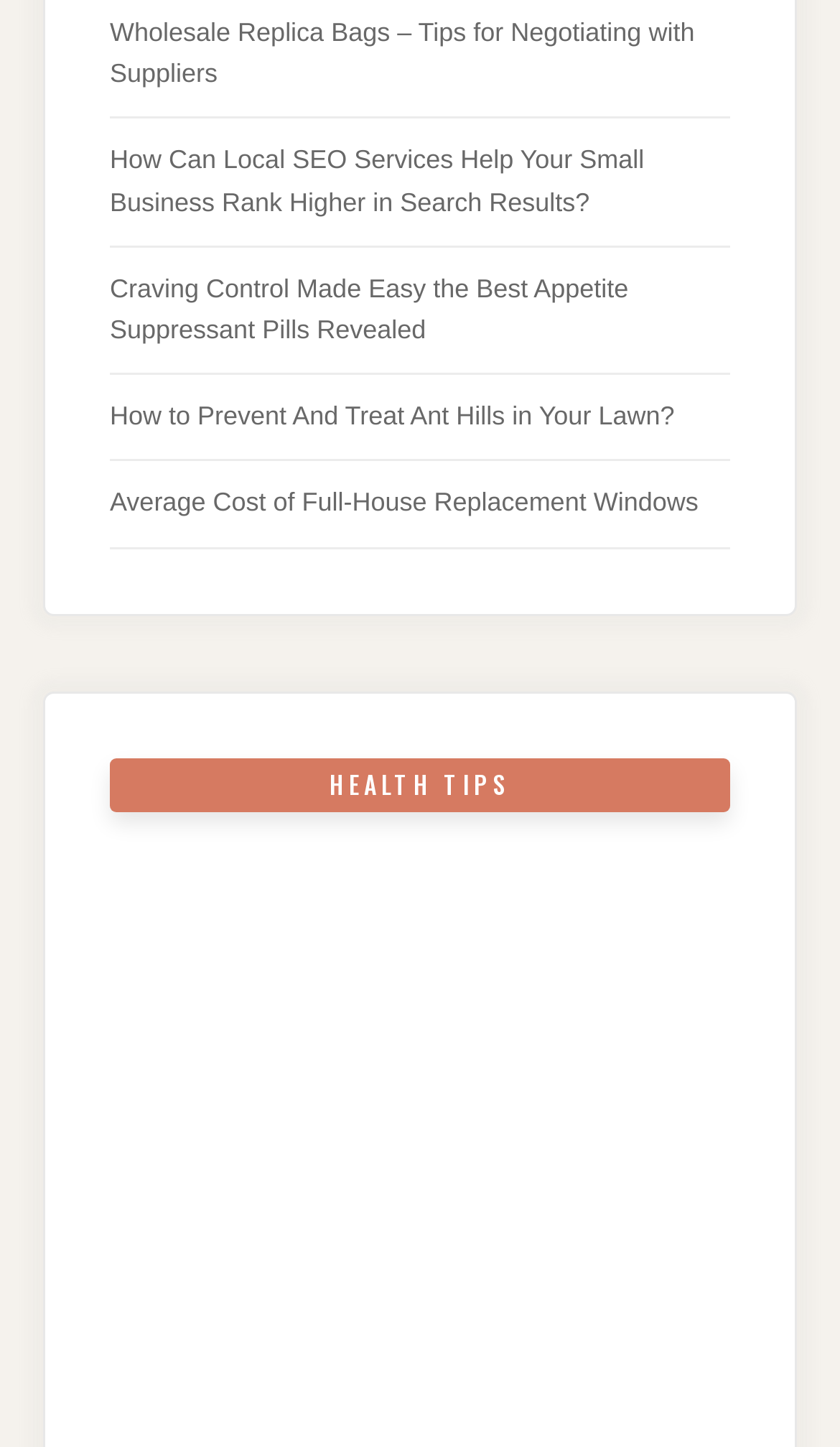Locate the bounding box of the user interface element based on this description: "parent_node: HEALTH TIPS".

[0.131, 0.851, 0.869, 0.871]